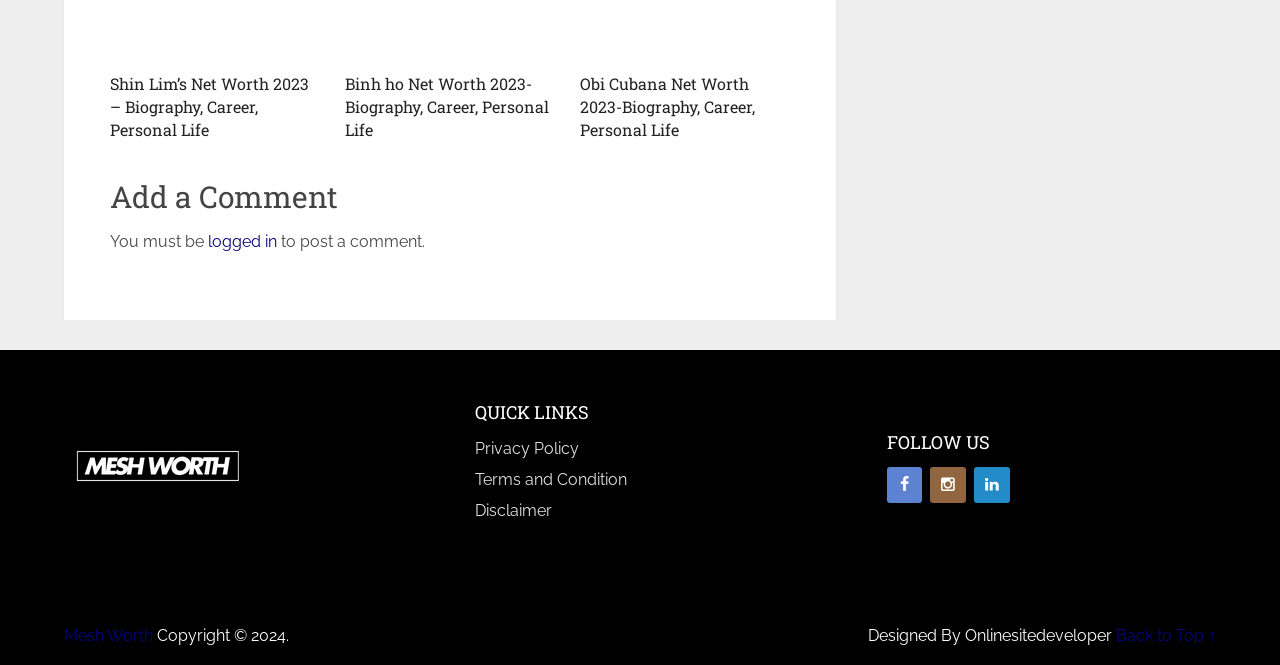Please determine the bounding box coordinates of the element to click on in order to accomplish the following task: "Click on Shin Lim’s Net Worth 2023". Ensure the coordinates are four float numbers ranging from 0 to 1, i.e., [left, top, right, bottom].

[0.086, 0.093, 0.25, 0.212]